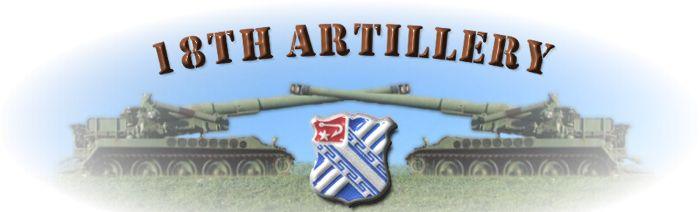Describe every detail you can see in the image.

The image features the emblem of the 18th Artillery Group, prominently displaying the unit's name in bold, stylized letters at the top. Flanking the name are two military tanks, symbolizing the group’s artillery capabilities and heritage. At the center of the design, a distinctive shield-like insignia showcases elements that represent the group’s identity, reinforcing its legacy and pride within the military community. The background is a gradient that softly fades, enhancing the focus on the emblem and its powerful representation of service and honor. This image is associated with the 18th Artillery Group Association, likely serving as a tribute to its members and their contributions.